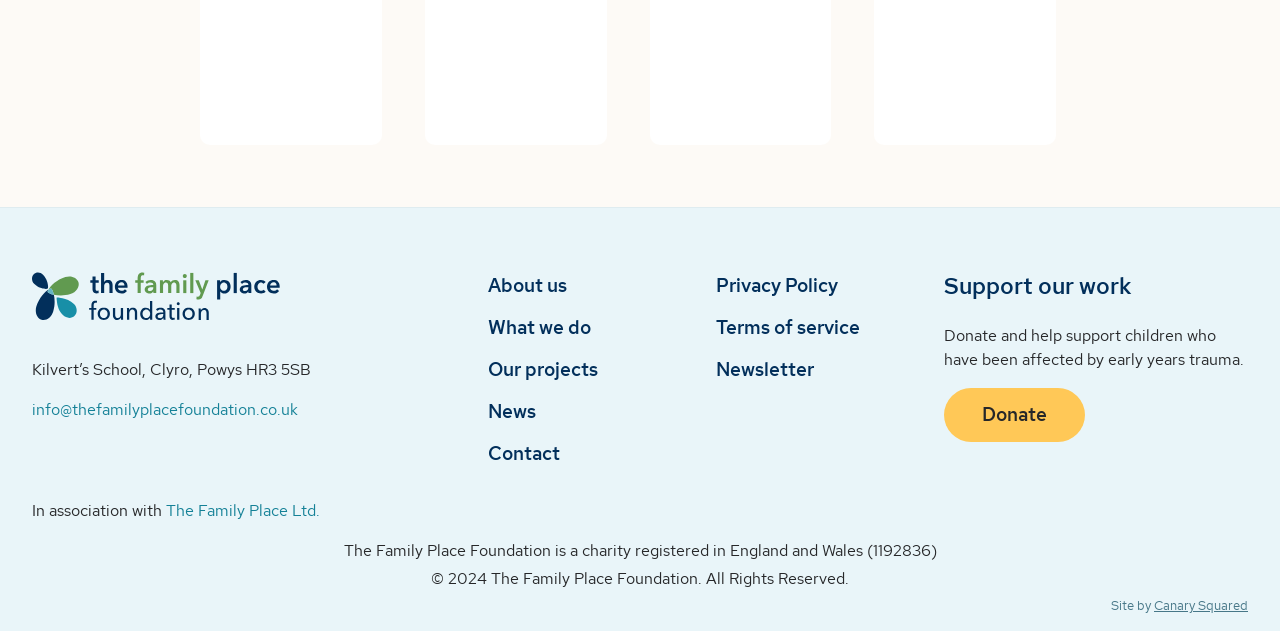What is the name of the charity registered in England and Wales?
From the details in the image, answer the question comprehensively.

The webpage mentions that 'The Family Place Foundation is a charity registered in England and Wales (1192836)' in the static text element with bounding box coordinates [0.268, 0.855, 0.732, 0.888].